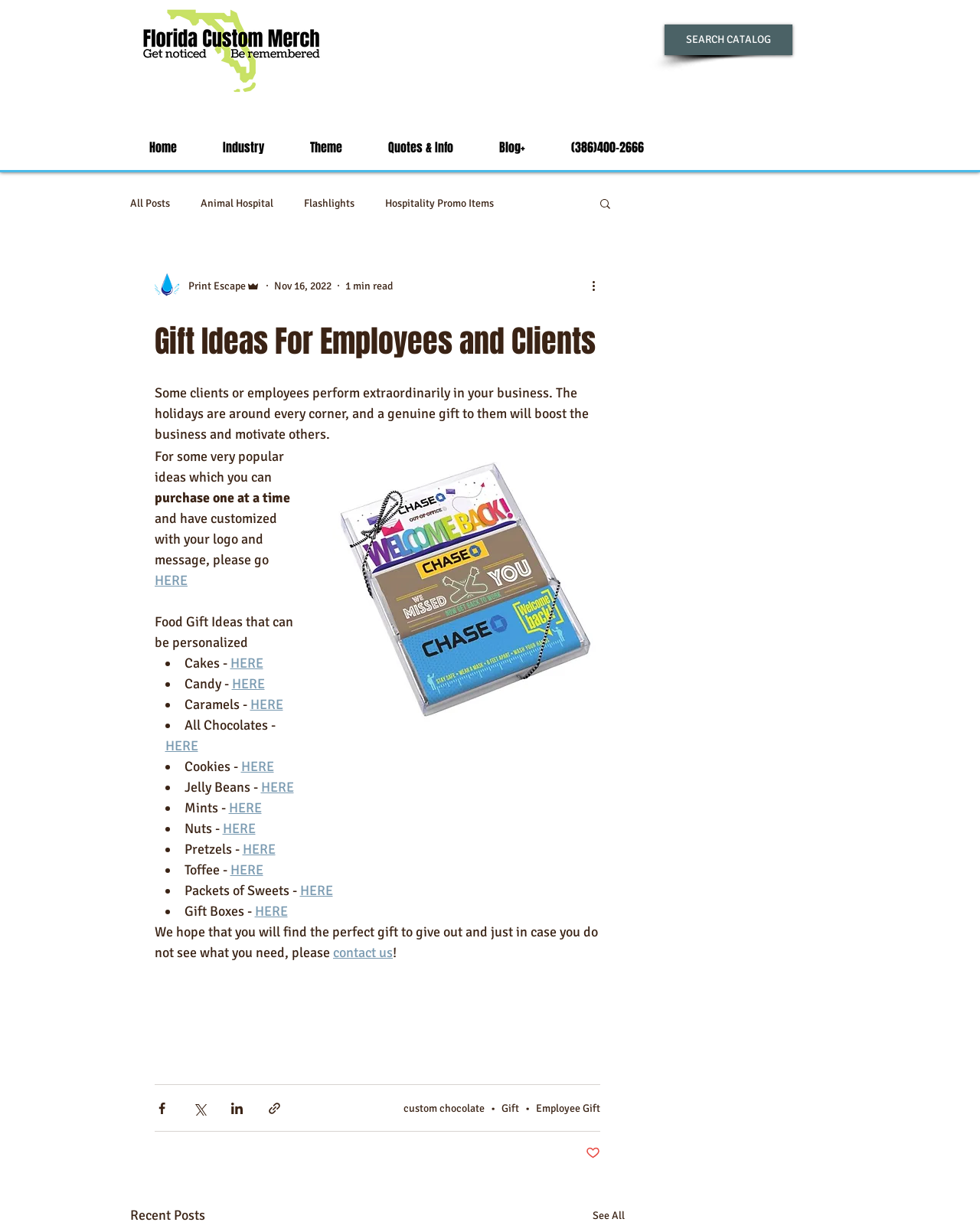Determine the primary headline of the webpage.

Gift Ideas For Employees and Clients